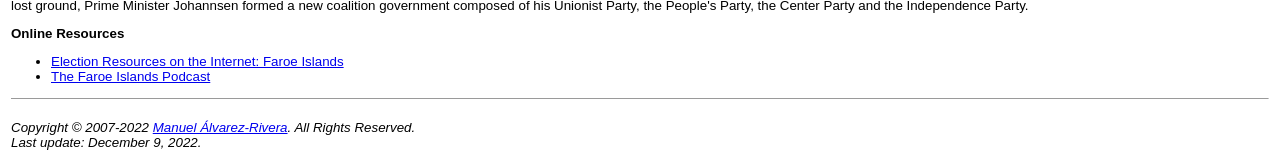Return the bounding box coordinates of the UI element that corresponds to this description: "Online Resources". The coordinates must be given as four float numbers in the range of 0 and 1, [left, top, right, bottom].

[0.009, 0.161, 0.097, 0.254]